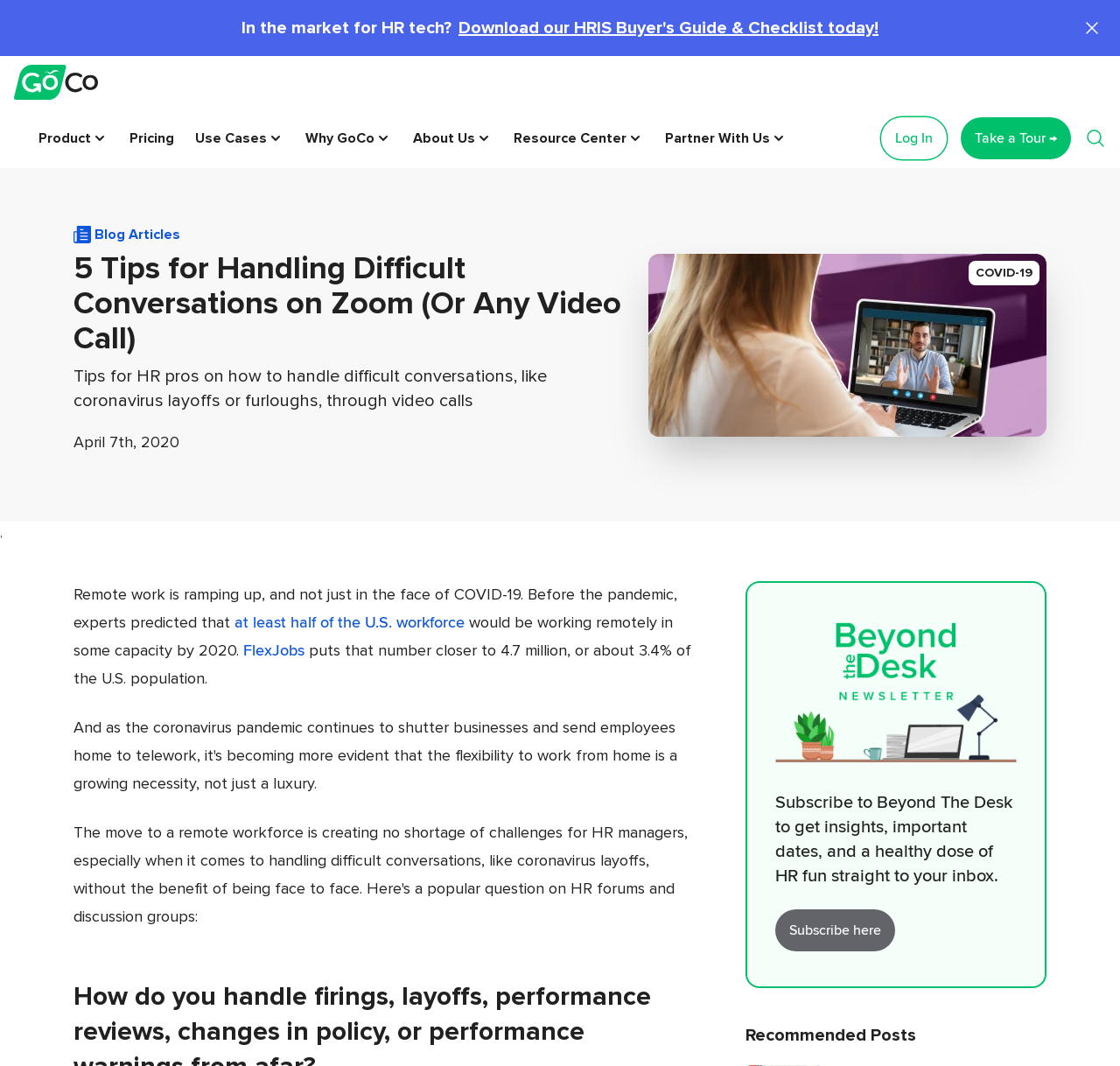Locate the bounding box coordinates of the clickable part needed for the task: "Click the GoCo Logo Home Link".

[0.012, 0.061, 0.088, 0.094]